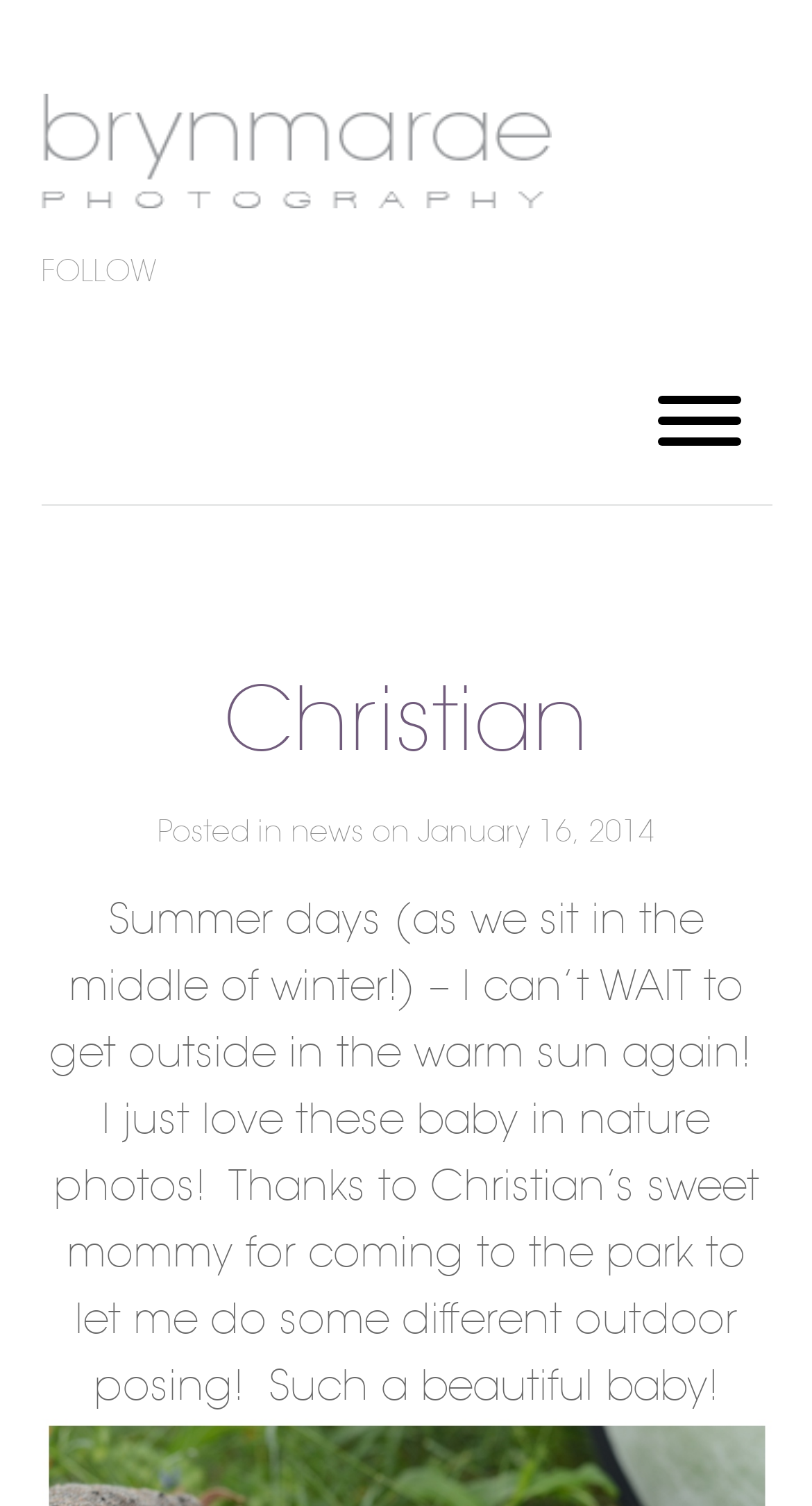From the screenshot, find the bounding box of the UI element matching this description: "parent_node: FOLLOW aria-label="Skip main navigation"". Supply the bounding box coordinates in the form [left, top, right, bottom], each a float between 0 and 1.

[0.771, 0.227, 0.95, 0.335]